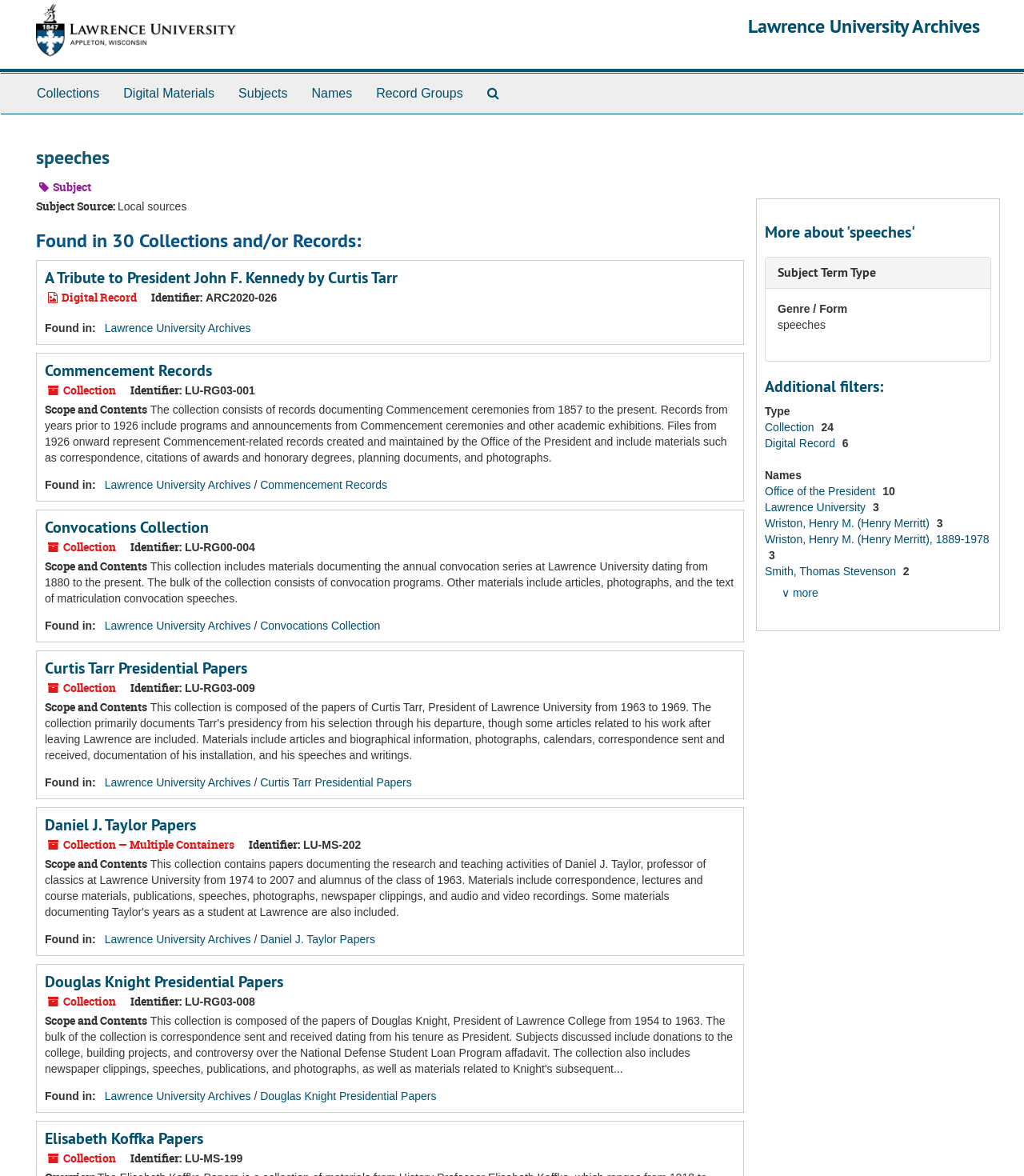How many collections are speeches found in?
From the image, respond with a single word or phrase.

30